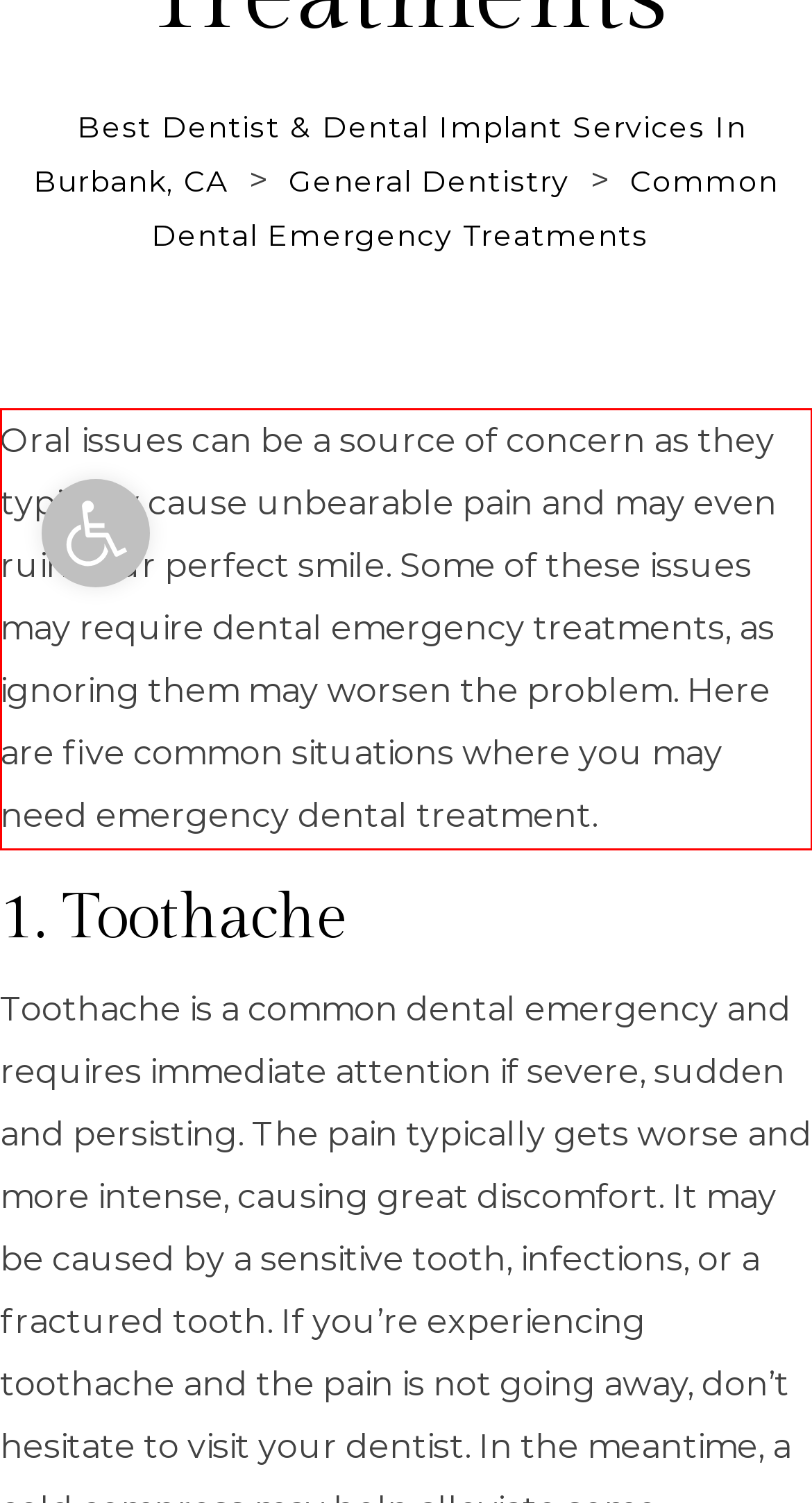Observe the screenshot of the webpage that includes a red rectangle bounding box. Conduct OCR on the content inside this red bounding box and generate the text.

Oral issues can be a source of concern as they typically cause unbearable pain and may even ruin your perfect smile. Some of these issues may require dental emergency treatments, as ignoring them may worsen the problem. Here are five common situations where you may need emergency dental treatment.